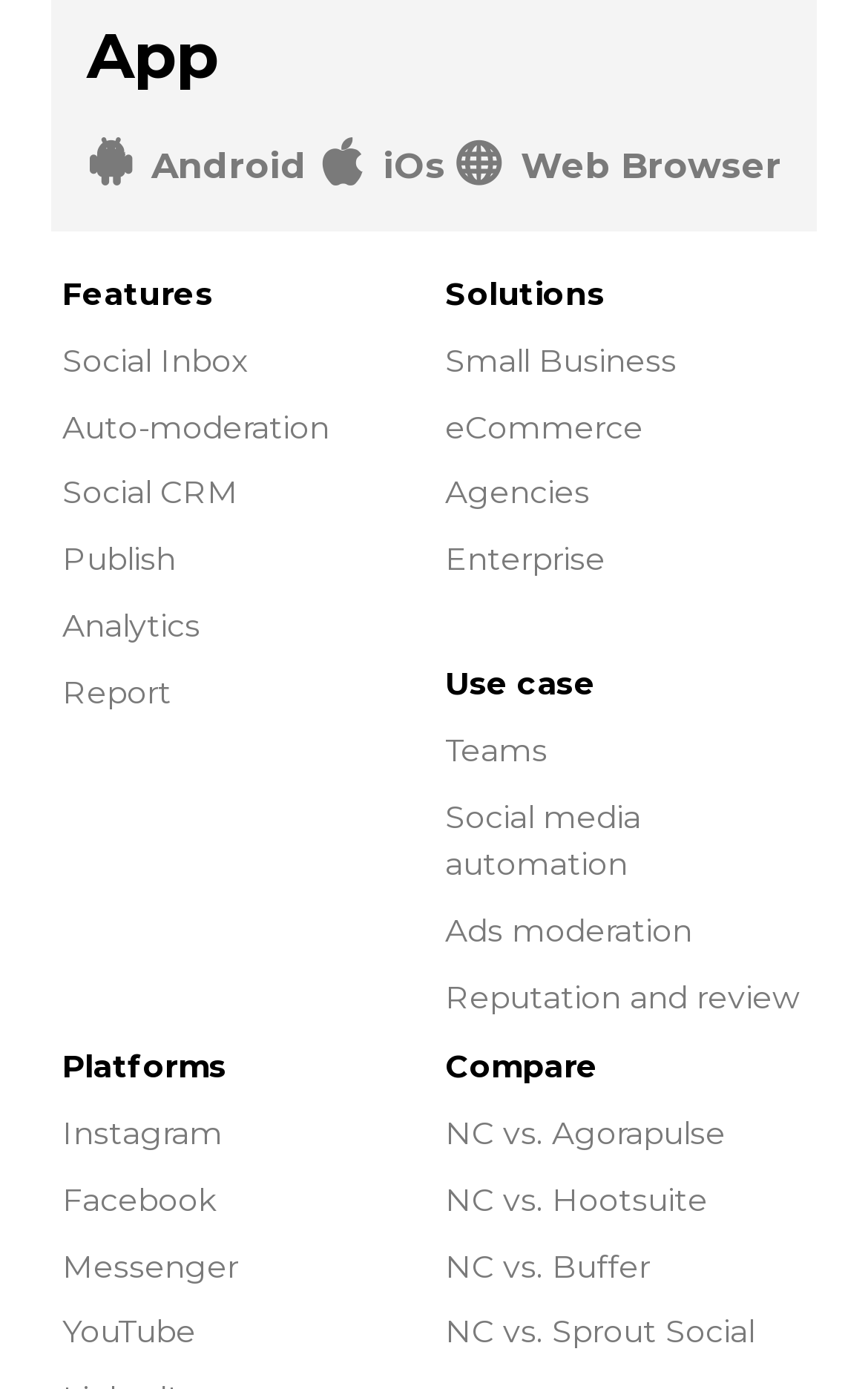Please provide a comprehensive response to the question below by analyzing the image: 
What is the first feature listed?

After the 'Features' heading, I found a link with the text 'Social Inbox', which is the first feature listed.